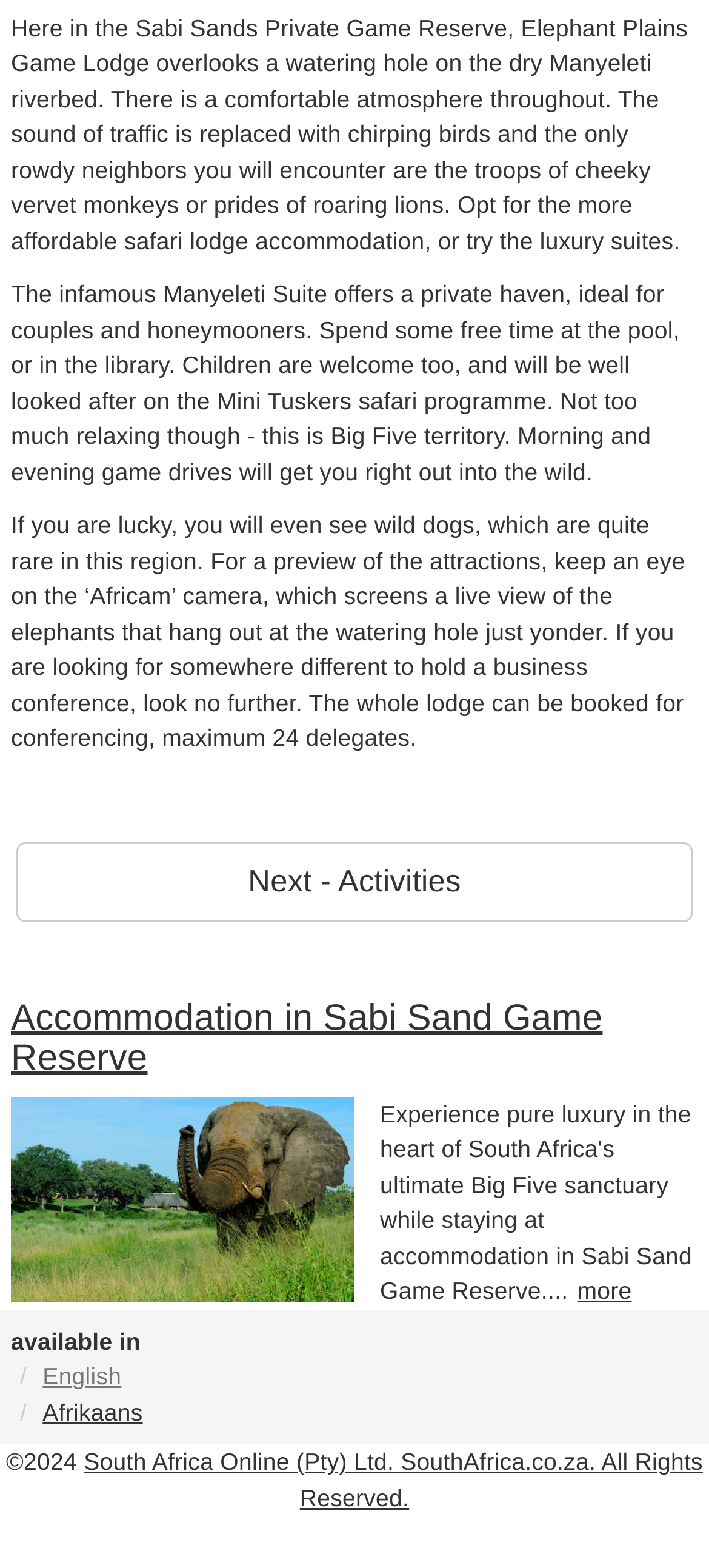Using the webpage screenshot and the element description Next - Activities, determine the bounding box coordinates. Specify the coordinates in the format (top-left x, top-left y, bottom-right x, bottom-right y) with values ranging from 0 to 1.

[0.023, 0.538, 0.977, 0.588]